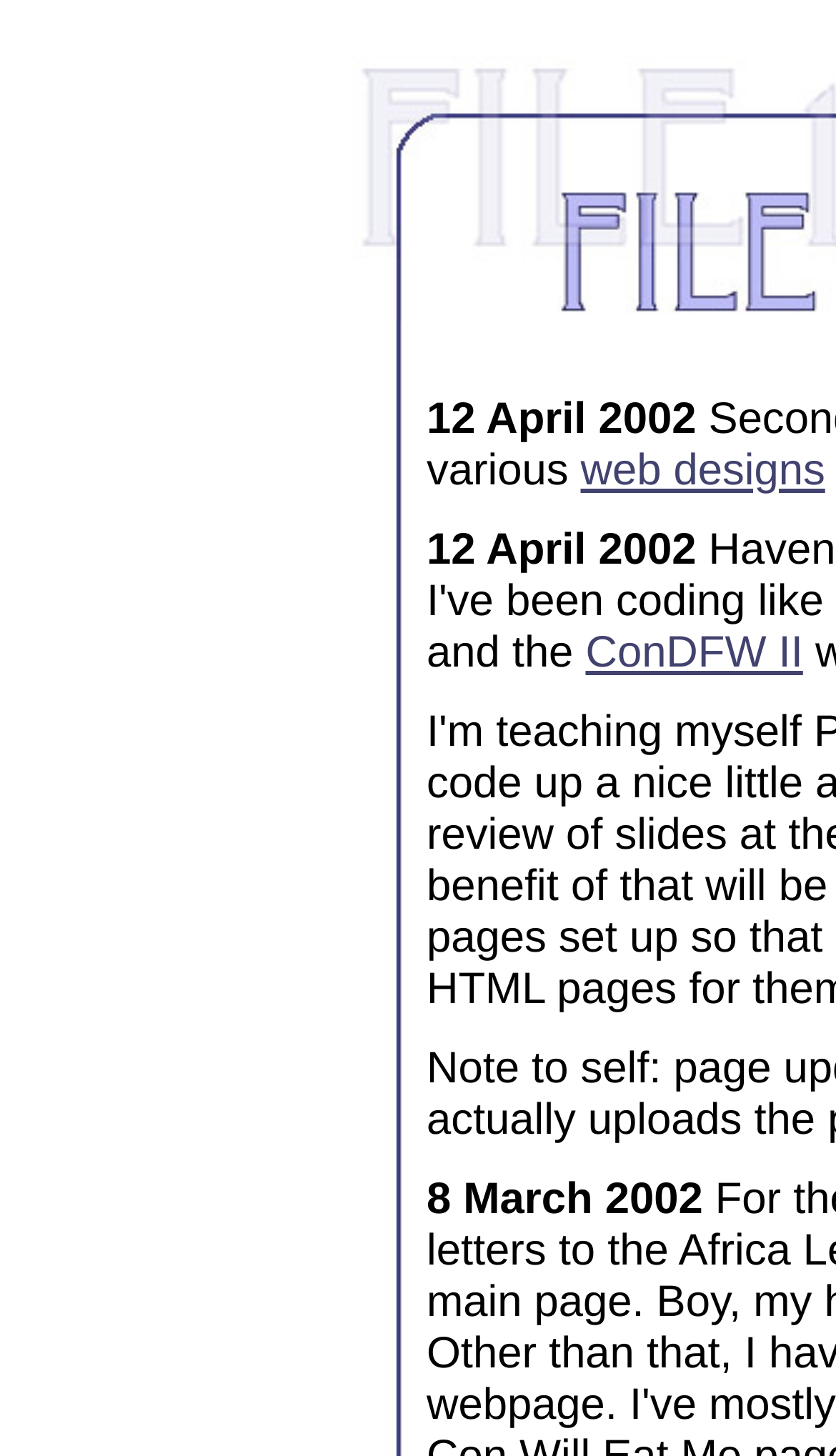Provide the bounding box coordinates, formatted as (top-left x, top-left y, bottom-right x, bottom-right y), with all values being floating point numbers between 0 and 1. Identify the bounding box of the UI element that matches the description: ConDFW II

[0.7, 0.431, 0.961, 0.465]